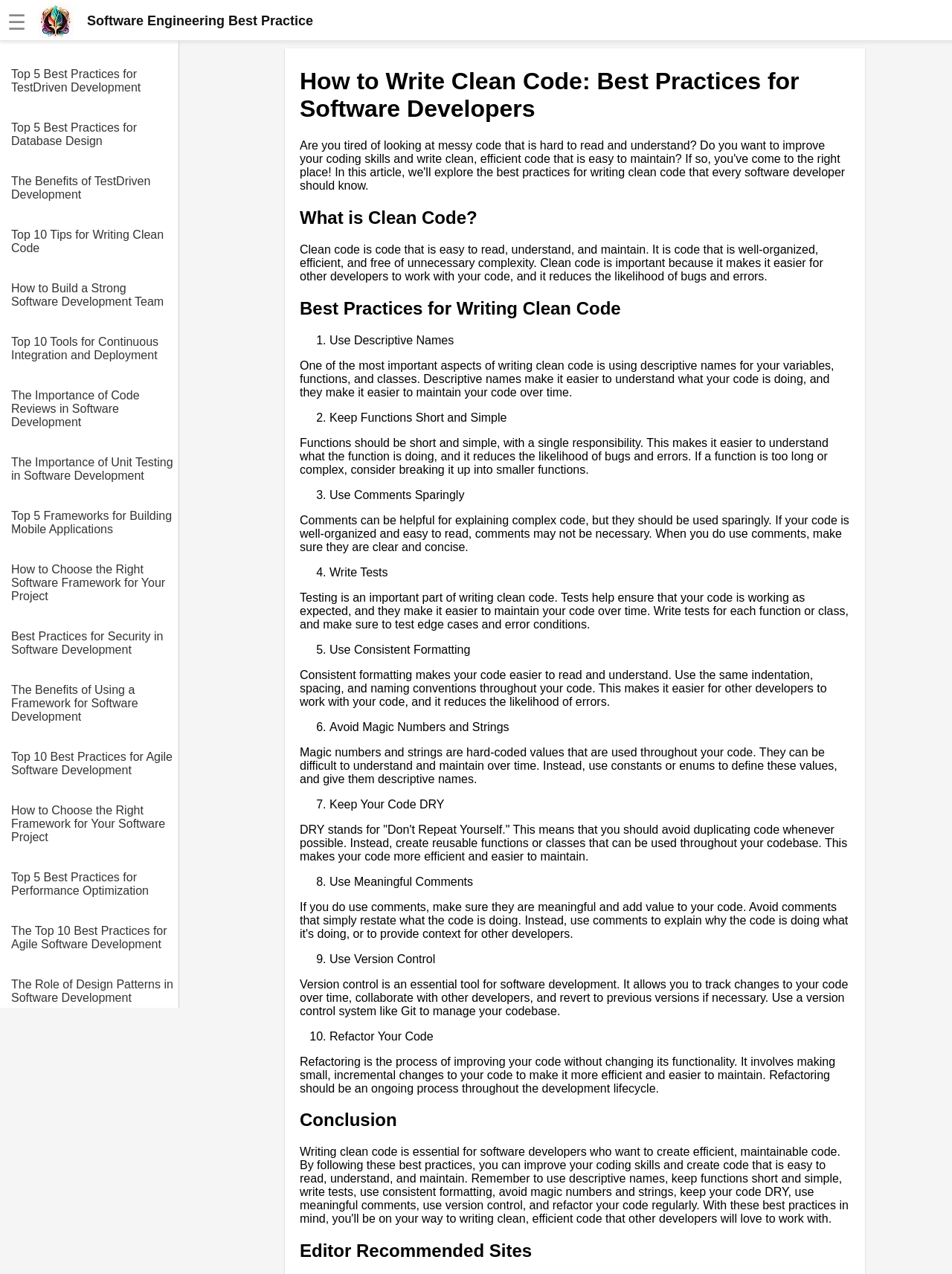Identify the bounding box coordinates of the area that should be clicked in order to complete the given instruction: "Click the logo link". The bounding box coordinates should be four float numbers between 0 and 1, i.e., [left, top, right, bottom].

[0.04, 0.002, 0.329, 0.03]